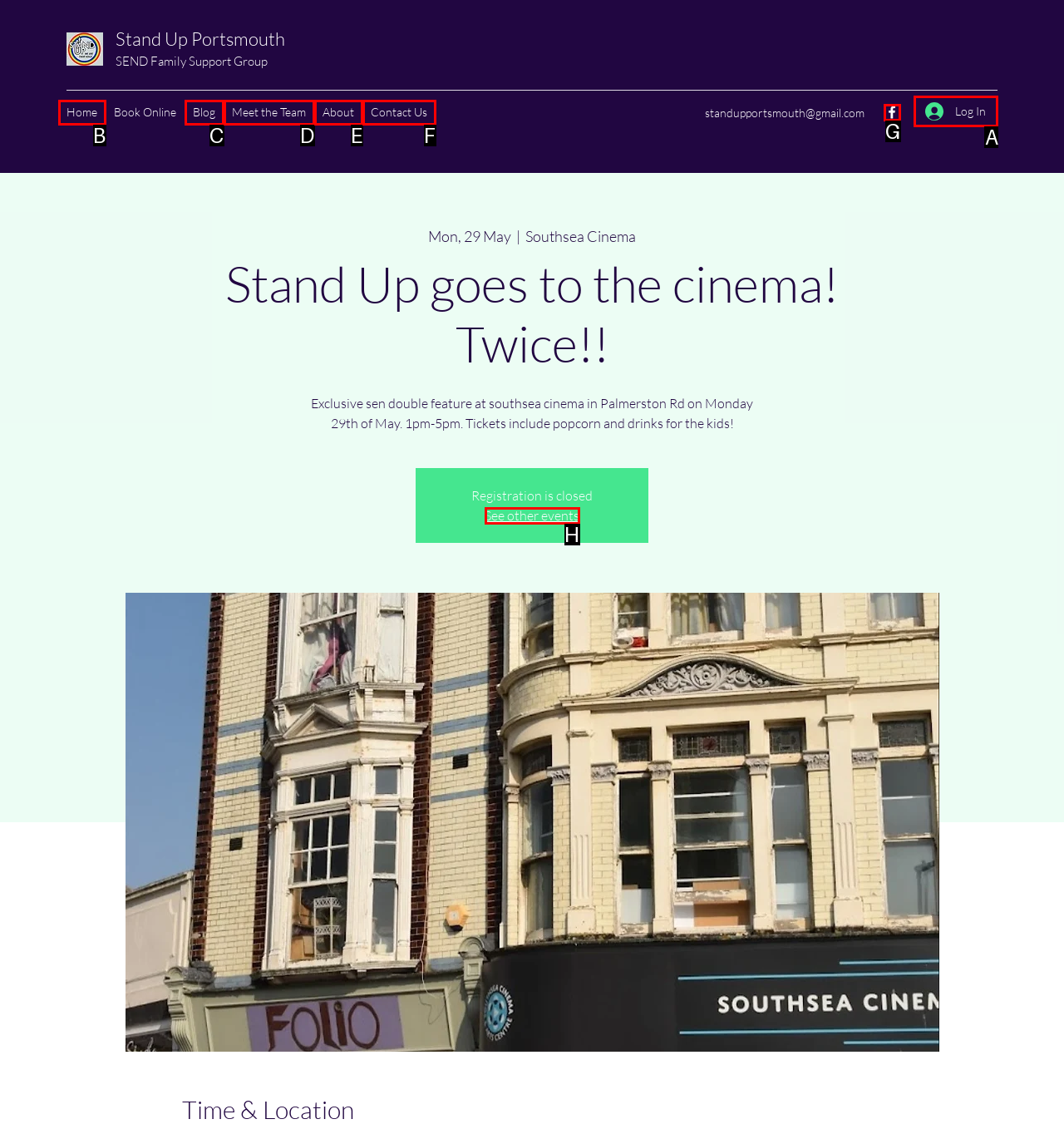Choose the HTML element you need to click to achieve the following task: Log In
Respond with the letter of the selected option from the given choices directly.

A